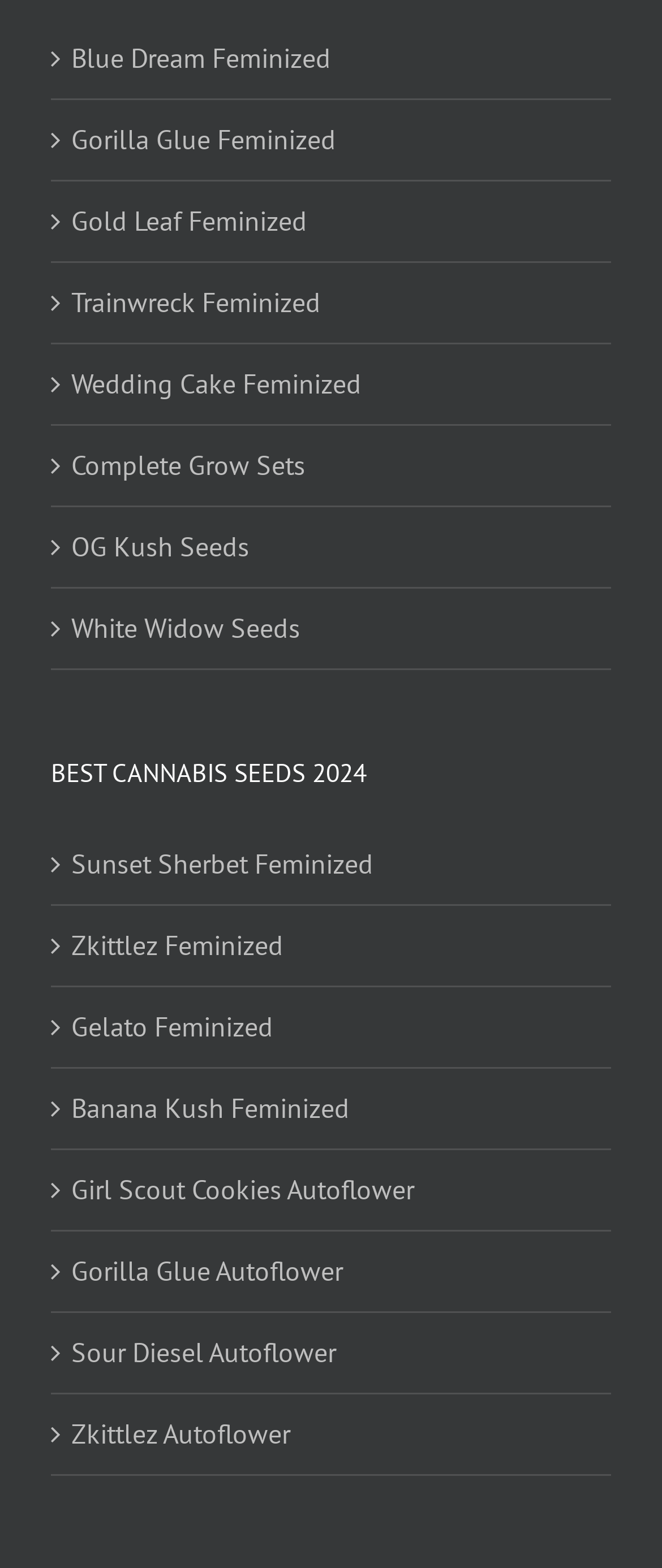Provide a brief response to the question below using a single word or phrase: 
How many feminized seed types are listed?

9